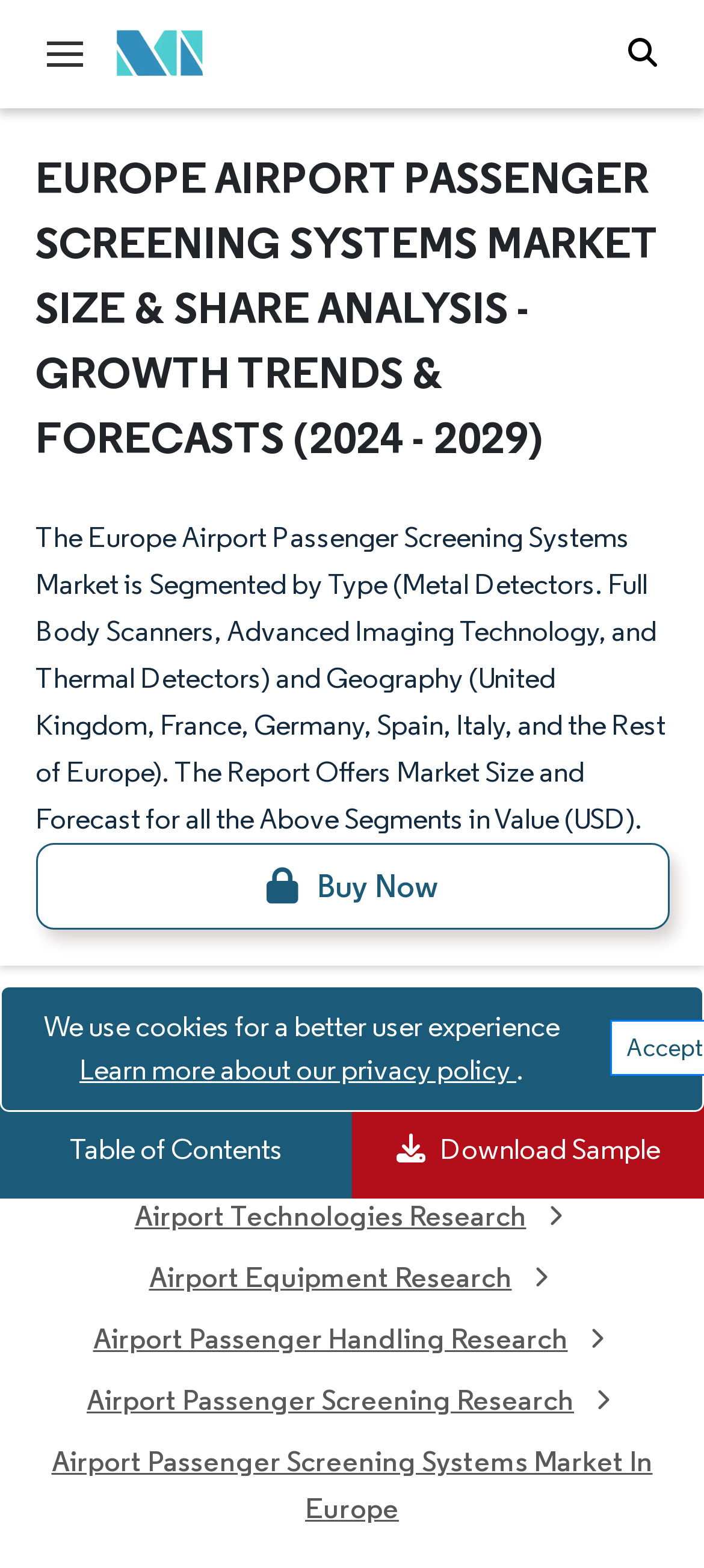Could you locate the bounding box coordinates for the section that should be clicked to accomplish this task: "View table of contents".

[0.0, 0.701, 0.5, 0.764]